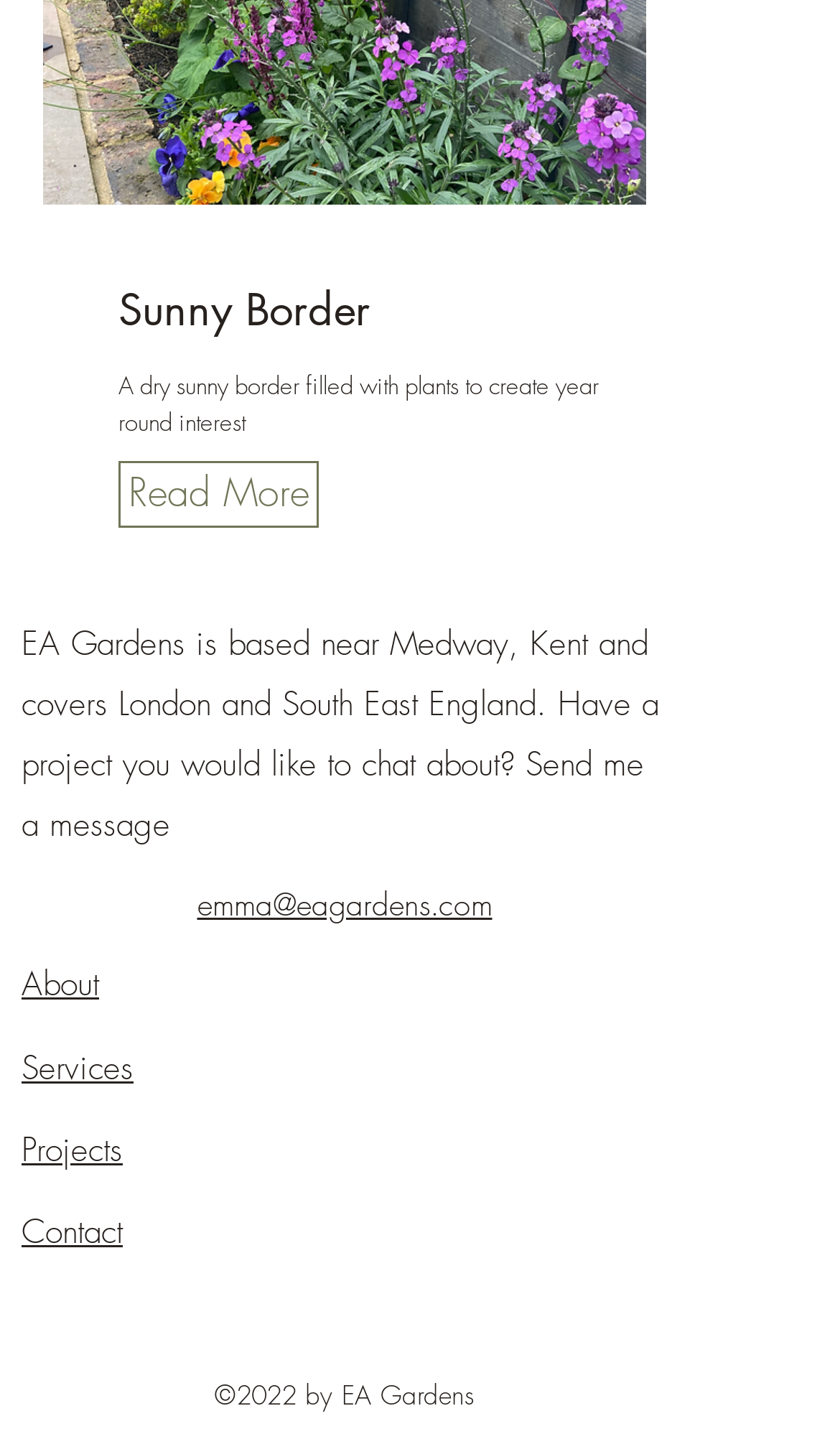How many social media links are there in the social bar?
Please use the image to provide an in-depth answer to the question.

The social bar is located at the bottom of the webpage and contains two social media links, one for Facebook and one for Instagram.